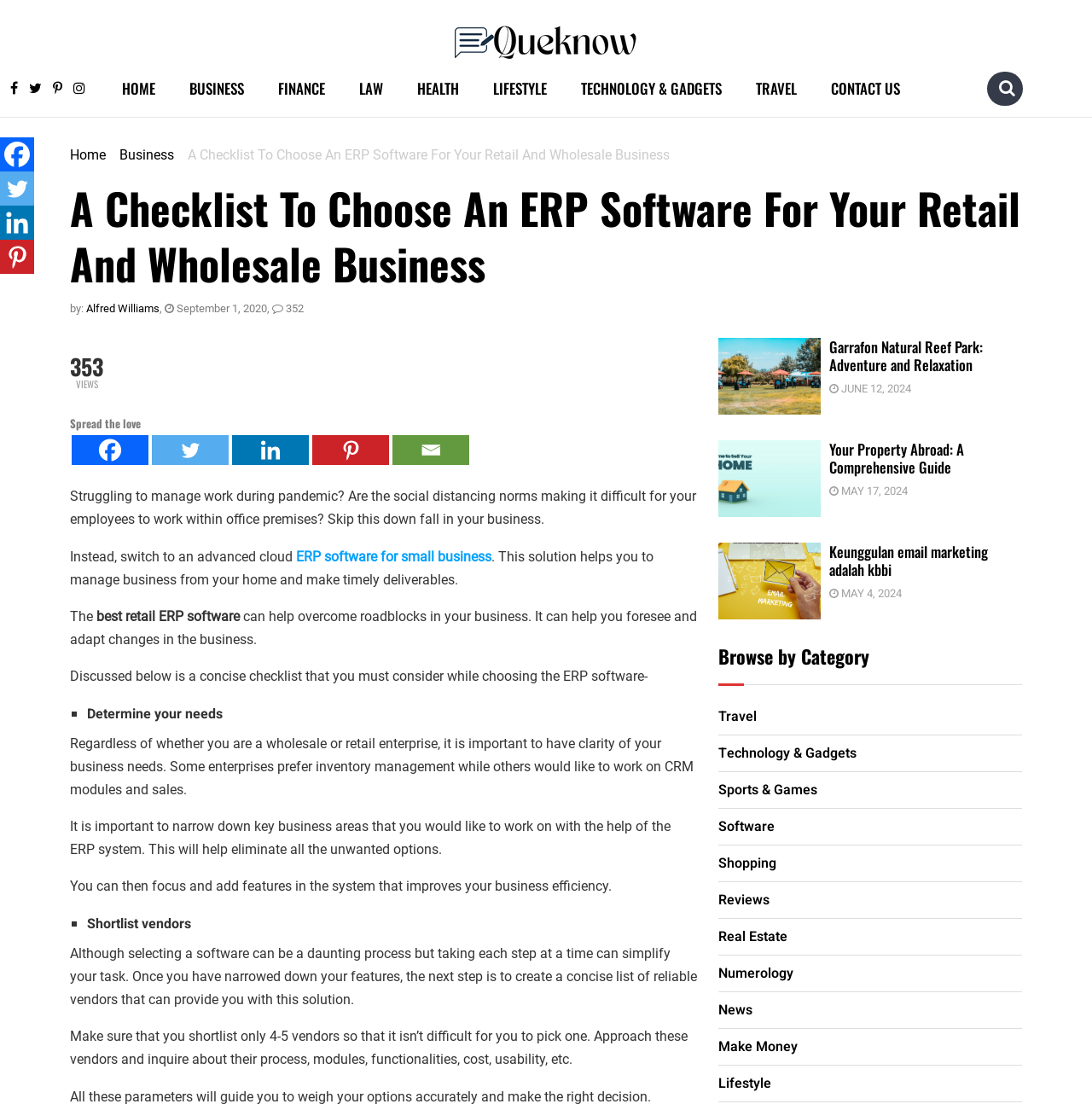Based on the image, please respond to the question with as much detail as possible:
What is the date of the article?

I found the date of the article by looking at the text 'September 1, 2020' which is located below the author's name and above the article content.